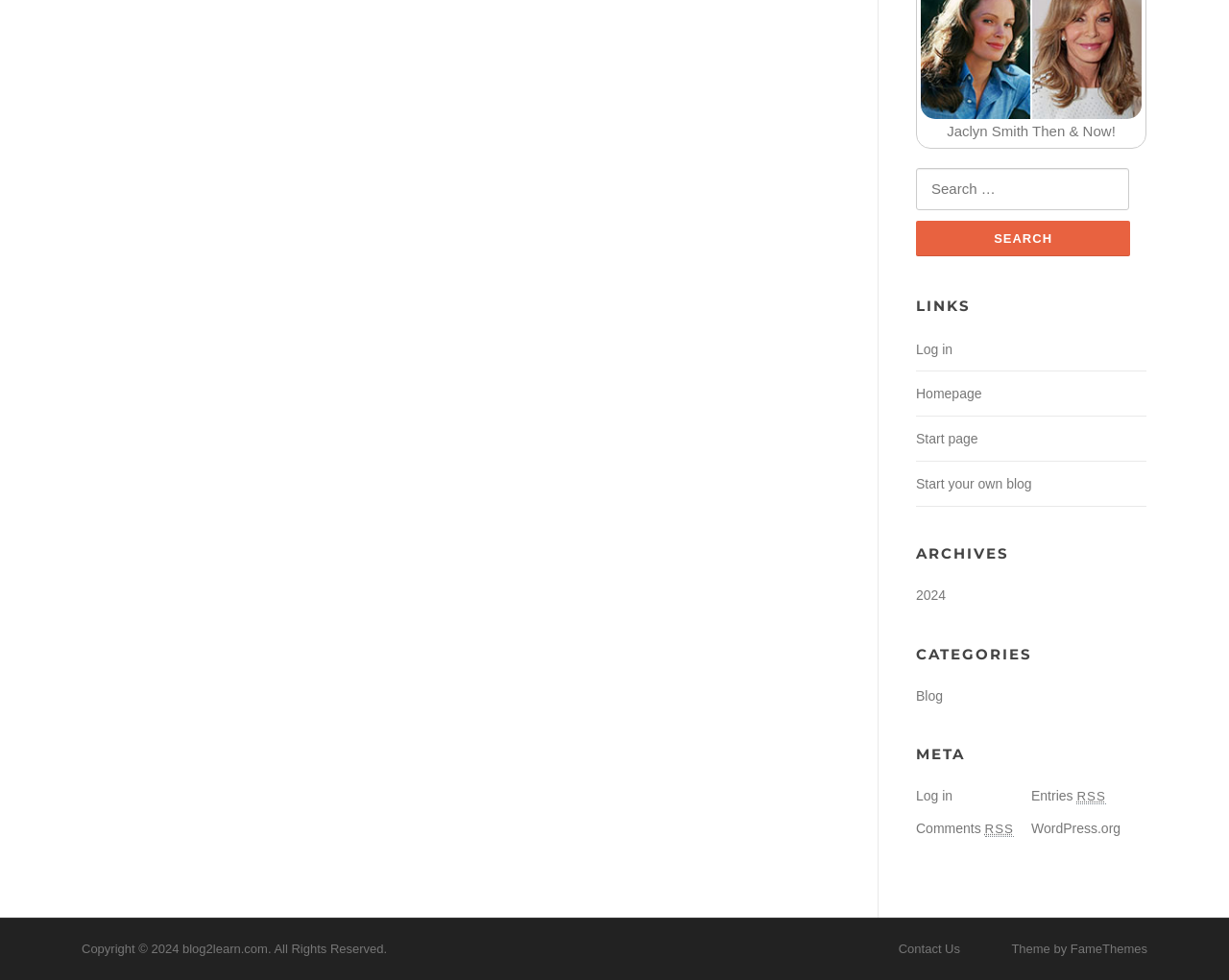Using the details in the image, give a detailed response to the question below:
What is the copyright information on the webpage?

The copyright information is indicated by the StaticText element with ID 57 and bounding box coordinates [0.066, 0.961, 0.148, 0.975] which states 'Copyright 2024'. This is further supported by the surrounding elements which indicate that it is a copyright notice.